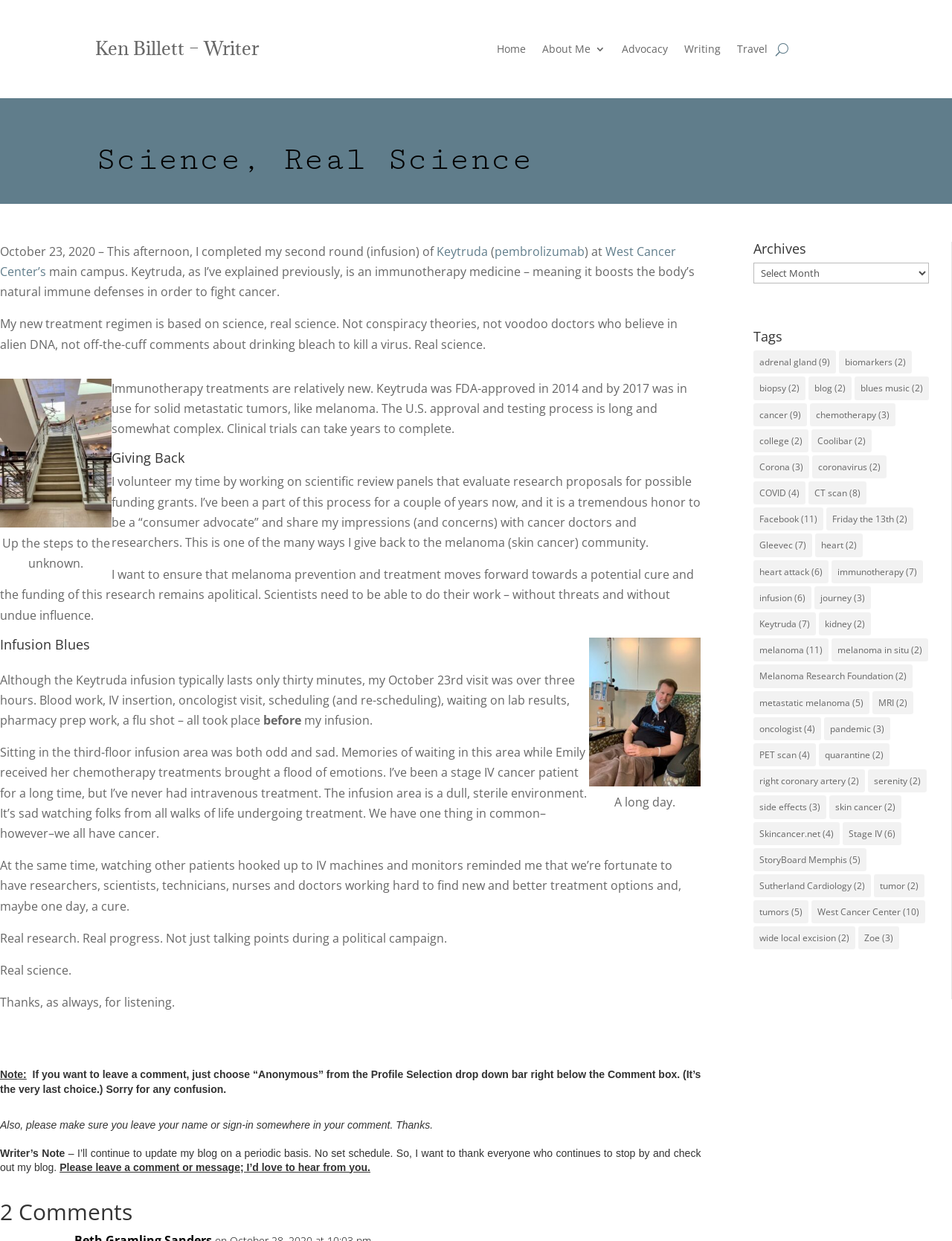Locate the bounding box coordinates of the area that needs to be clicked to fulfill the following instruction: "Click on the 'West Cancer Center’s' link". The coordinates should be in the format of four float numbers between 0 and 1, namely [left, top, right, bottom].

[0.0, 0.196, 0.71, 0.225]